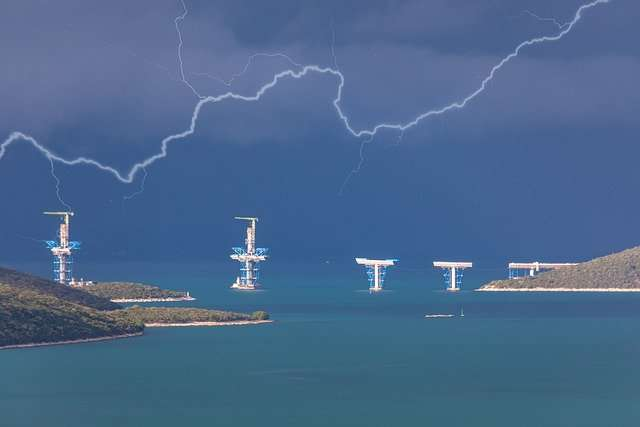Generate an in-depth description of the visual content.

The image captures a dramatic seascape under a stormy sky, where dark clouds loom overhead, illuminated intermittently by flashes of lightning. In the foreground, tranquil turquoise waters reflect the ominous atmosphere, creating a stark contrast with the threatening sky. In the background, several industrial structures rise from the water, likely part of a marine construction or offshore operation, their towering frames silhouetted against the tumultuous weather. The scene evokes a sense of both awe and foreboding, highlighting the power of nature juxtaposed with human endeavor.